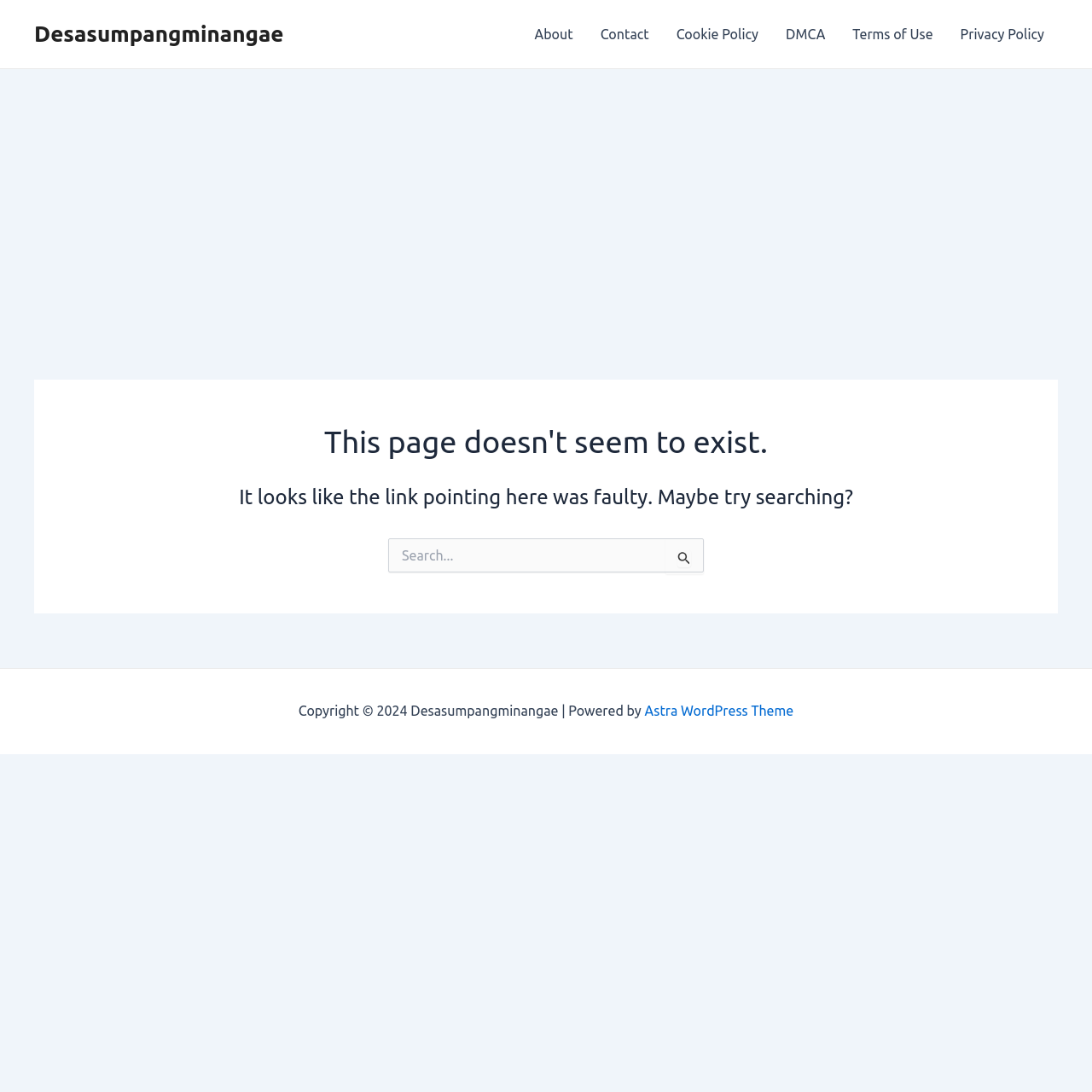Please provide a short answer using a single word or phrase for the question:
What is the copyright year of the website?

2024